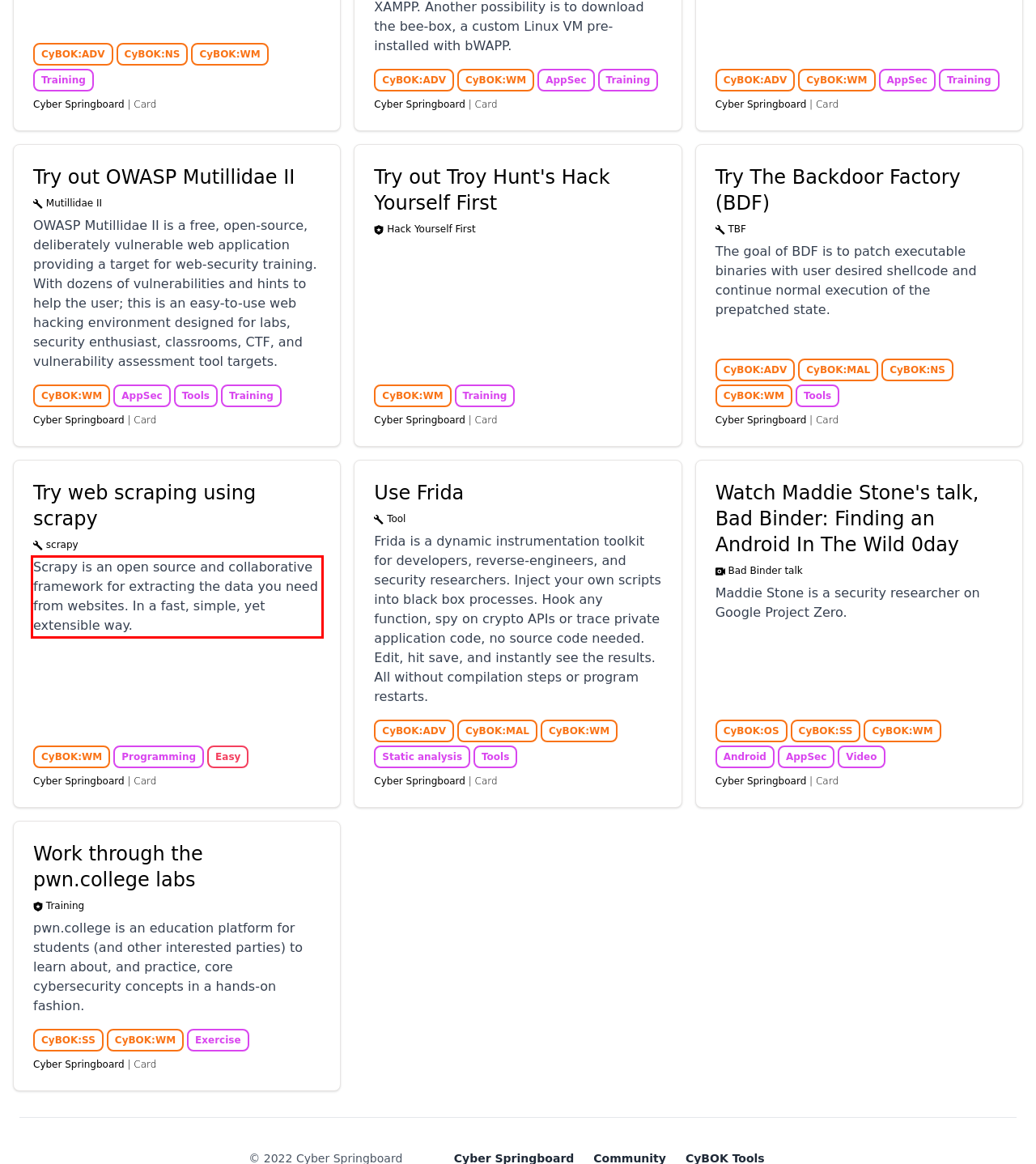You are looking at a screenshot of a webpage with a red rectangle bounding box. Use OCR to identify and extract the text content found inside this red bounding box.

Scrapy is an open source and collaborative framework for extracting the data you need from websites. In a fast, simple, yet extensible way.